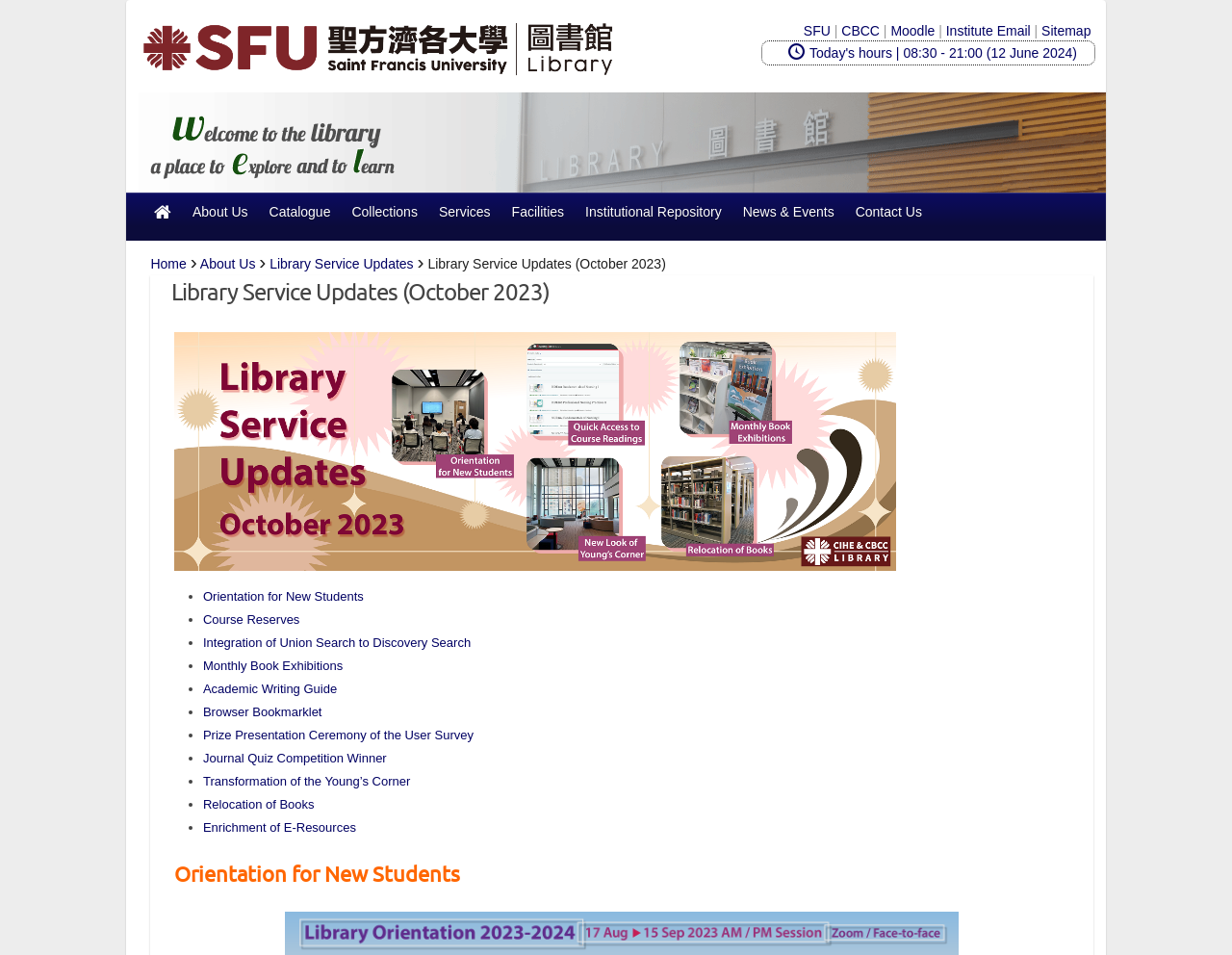Can you identify the bounding box coordinates of the clickable region needed to carry out this instruction: 'Read about the library service updates'? The coordinates should be four float numbers within the range of 0 to 1, stated as [left, top, right, bottom].

[0.219, 0.268, 0.336, 0.285]